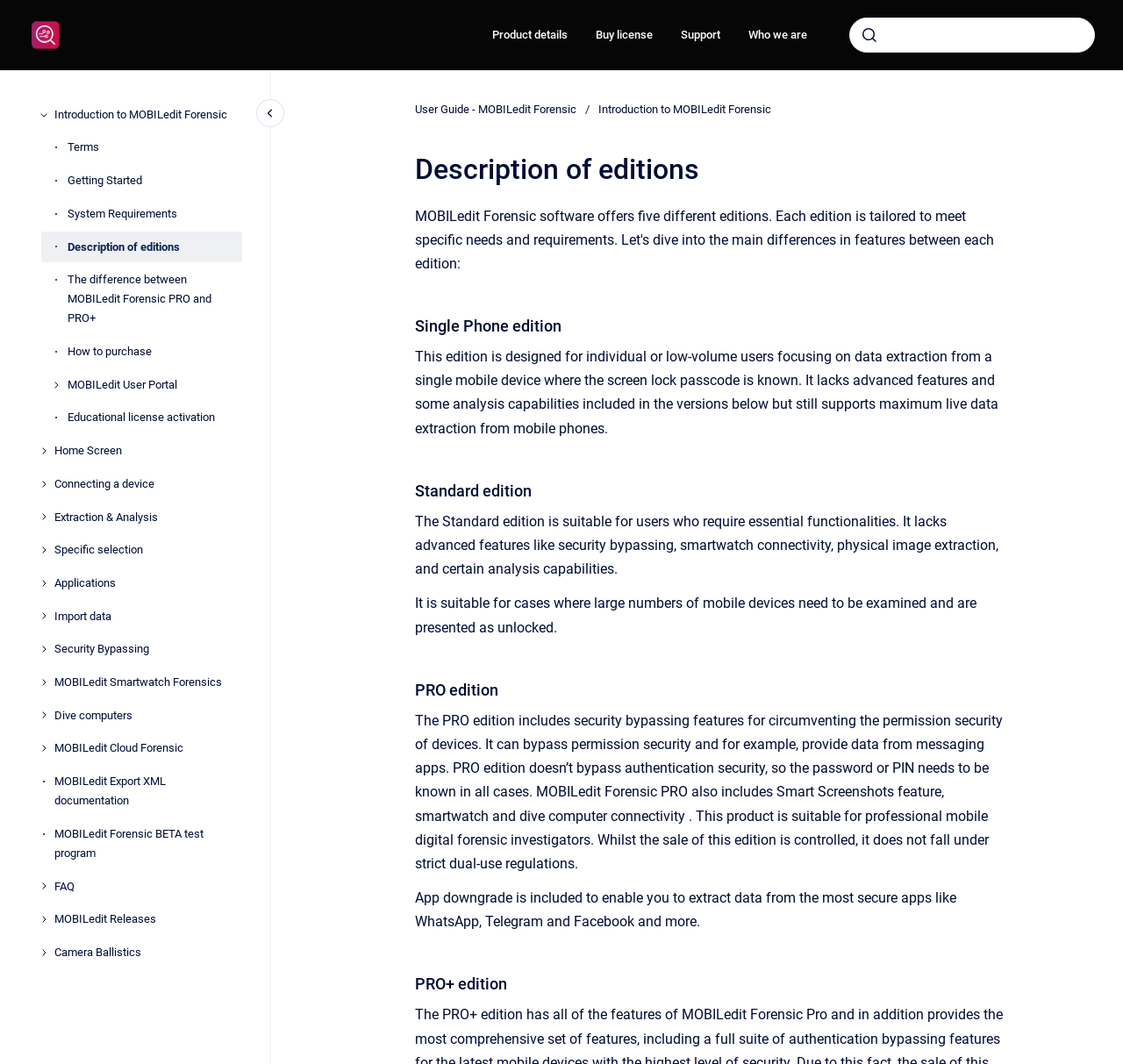Please provide a short answer using a single word or phrase for the question:
What is the purpose of the 'Search' combobox?

Search the webpage